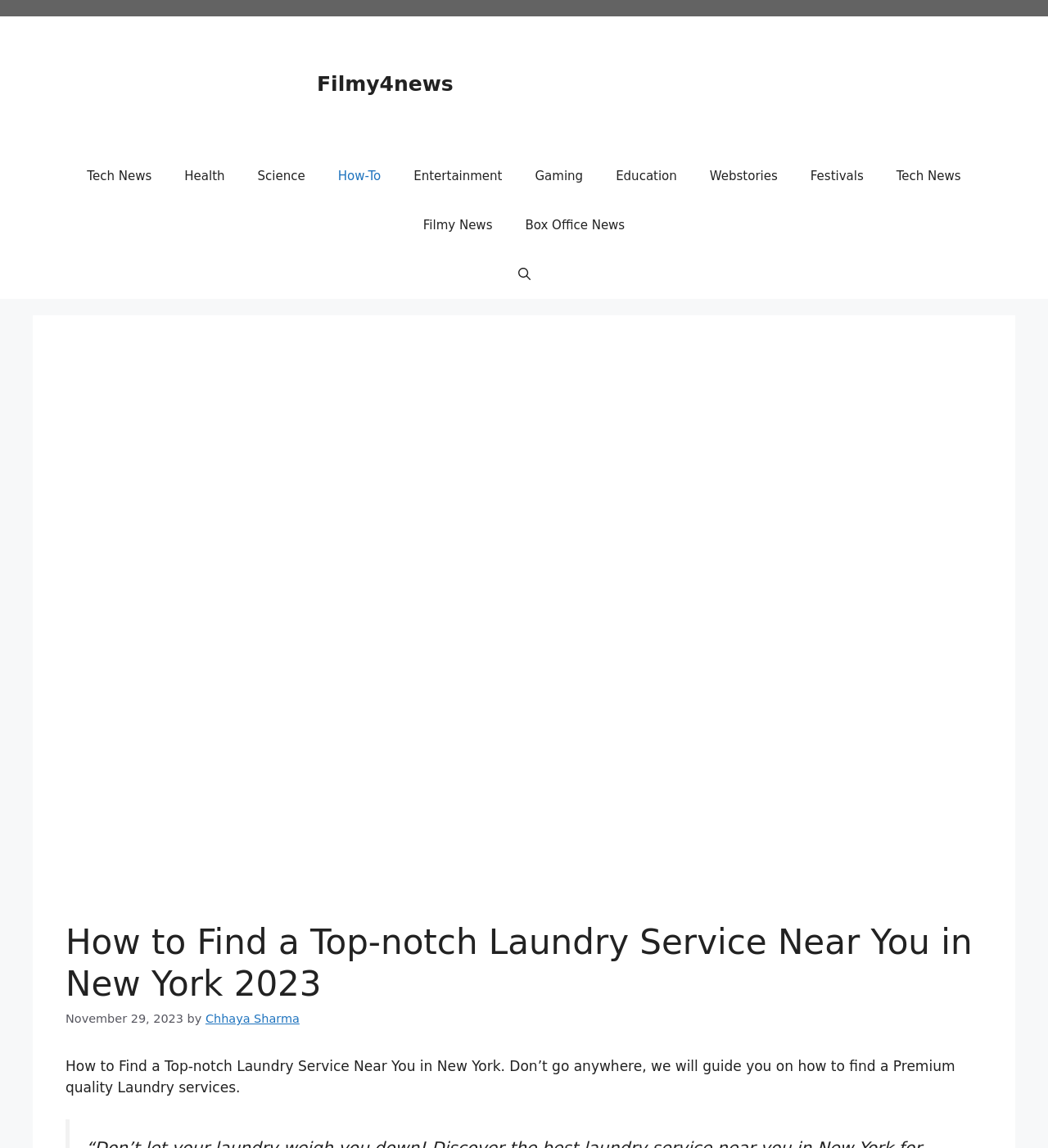Please look at the image and answer the question with a detailed explanation: How many images are there on the webpage?

I counted the number of image elements, which are the 'Filmy4news' image and the 'Laundry Service Near You' image, located in the banner and the search button elements, respectively.